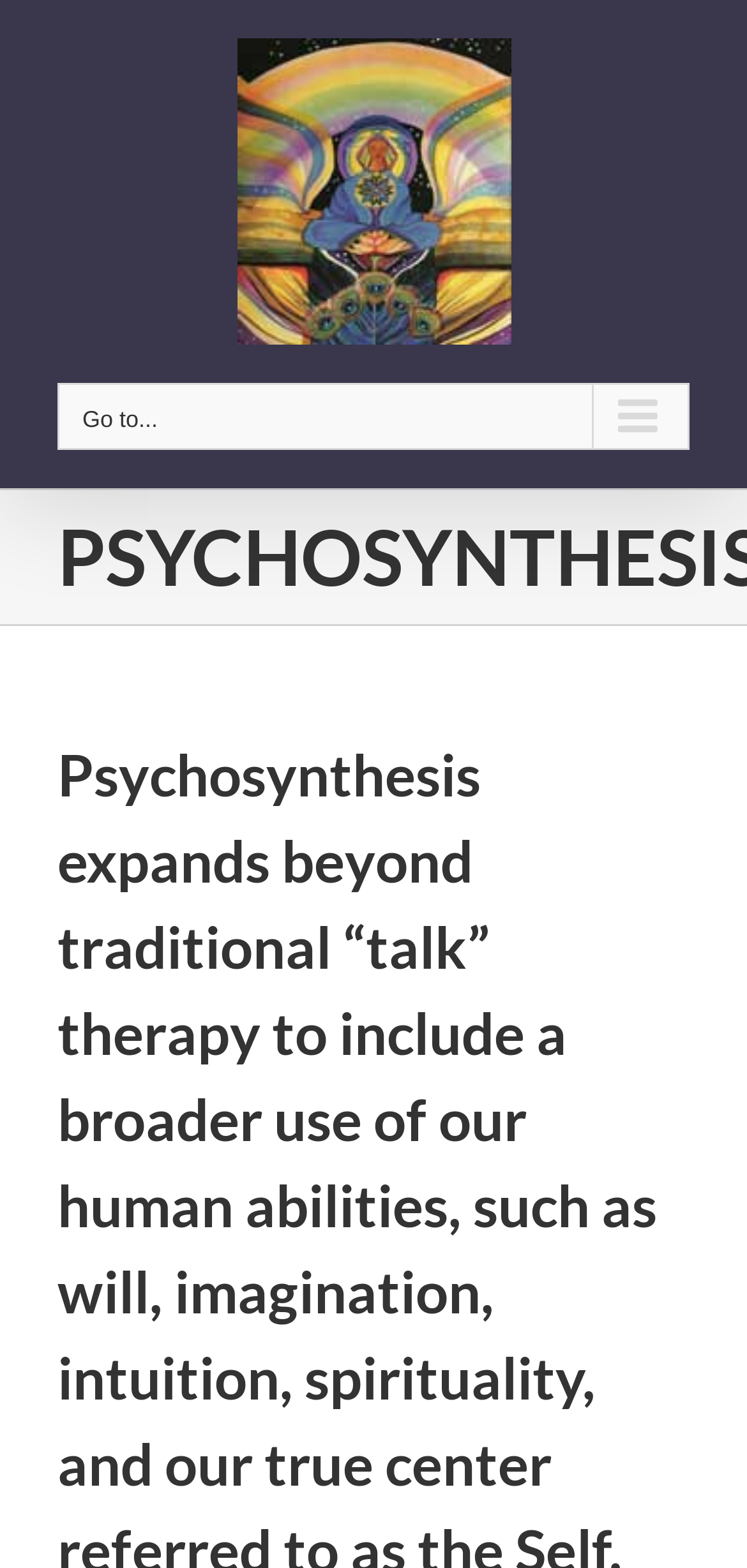Provide a thorough description of the webpage's content and layout.

The webpage is titled "PSYCHOSYNTHESIS - Twelve Songs of the Soul" and has a logo of "Twelve Songs of the Soul" at the top left corner, which is a clickable link. Below the logo, there is a main menu for mobile devices, represented by a button with an icon and the text "Go to...". 

The page title "PSYCHOSYNTHESIS" is prominently displayed in a horizontal bar, spanning the entire width of the page, located at the top center. At the top right corner of this bar, there is a "Go to Top" link, represented by an icon.

The meta description suggests that the webpage is about Psychosynthesis, a form of therapy that incorporates imagination, intuition, and spirituality, going beyond traditional talk therapy.